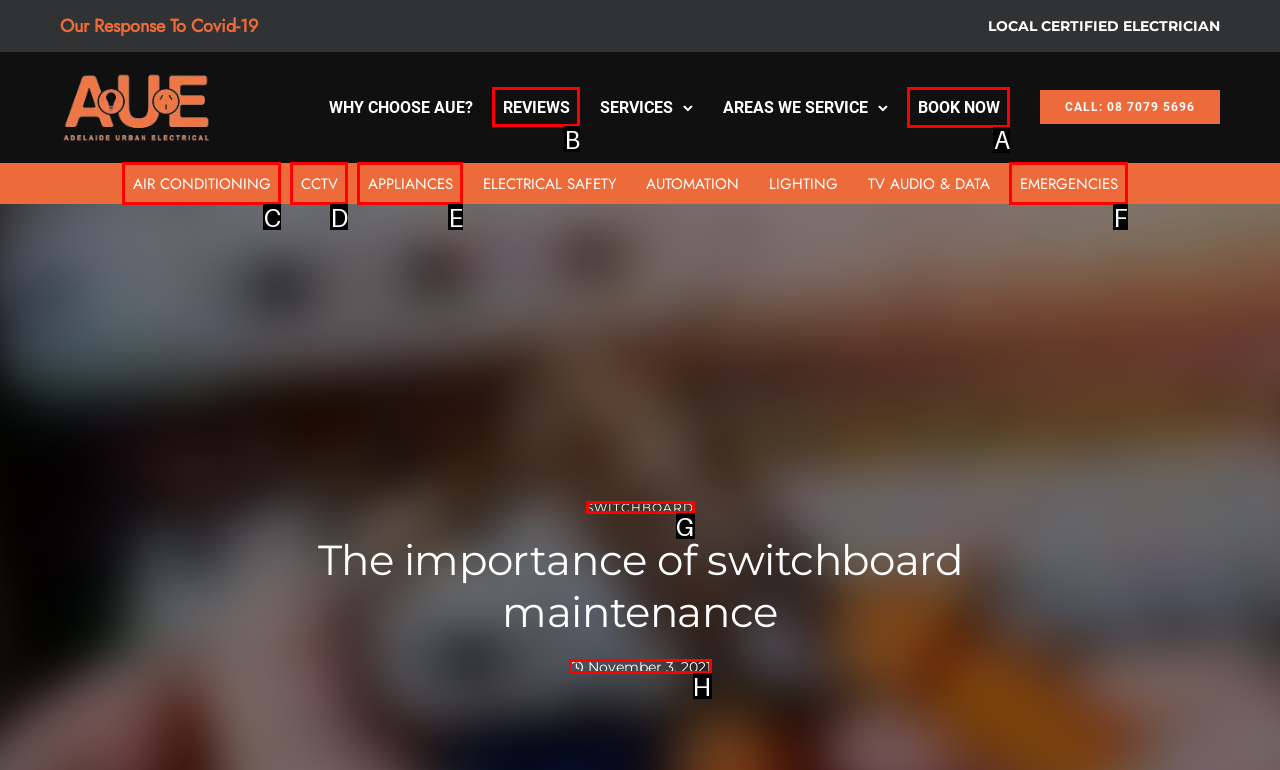Point out which UI element to click to complete this task: Search for something
Answer with the letter corresponding to the right option from the available choices.

None